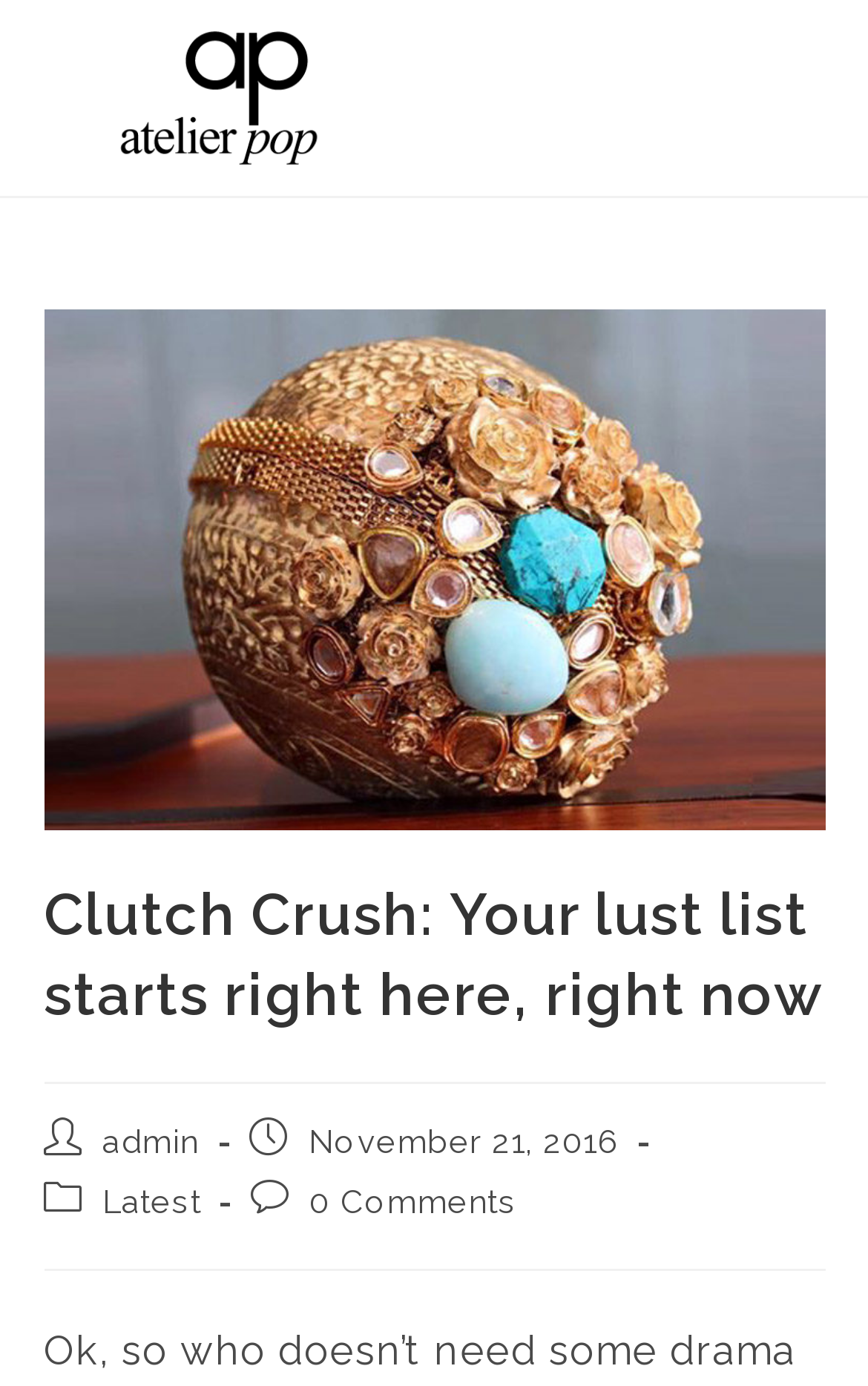What is the name of the brand featured?
Please provide a single word or phrase as the answer based on the screenshot.

Be Chic